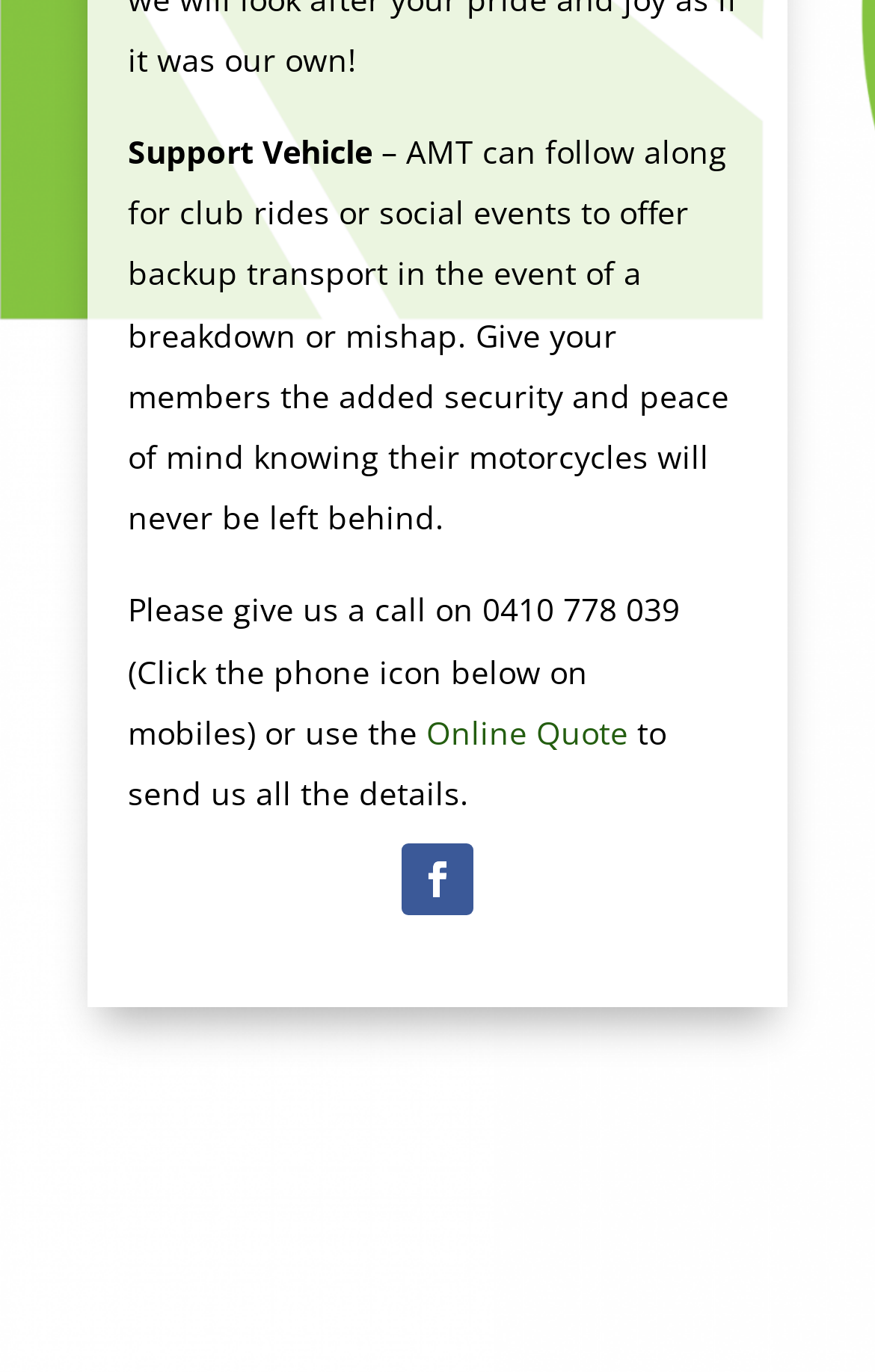What is the phone number of the Support Vehicle service?
Give a single word or phrase answer based on the content of the image.

0410 778 039